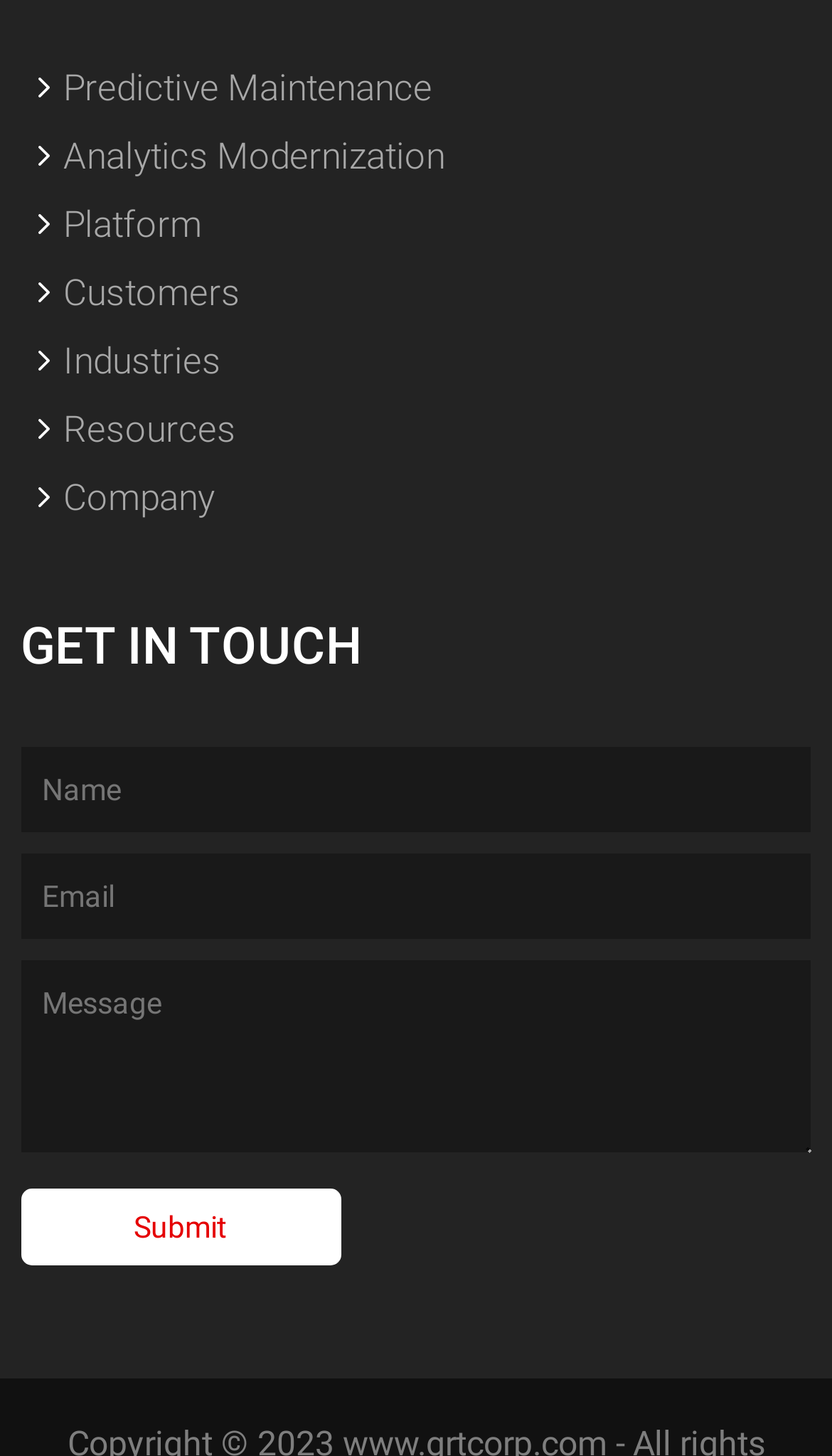What is the label of the first textbox in the contact form?
Using the image, answer in one word or phrase.

Name